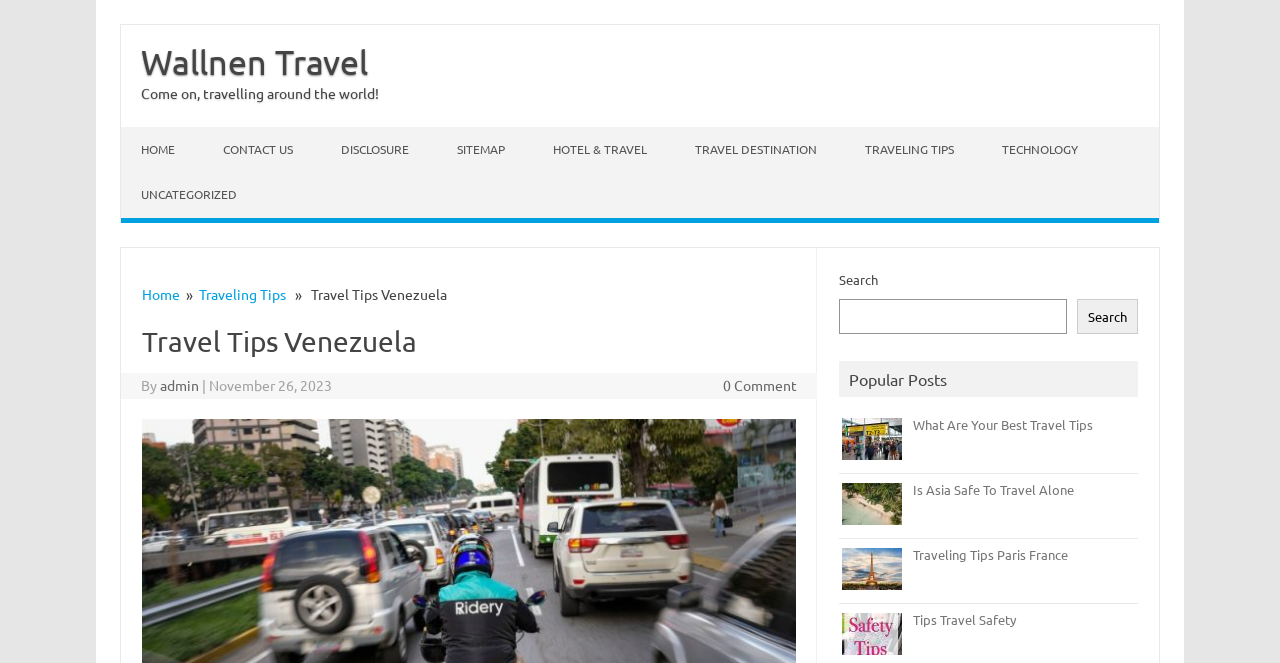Can you pinpoint the bounding box coordinates for the clickable element required for this instruction: "Visit the 'TRAVEL DESTINATION' page"? The coordinates should be four float numbers between 0 and 1, i.e., [left, top, right, bottom].

[0.527, 0.192, 0.658, 0.26]